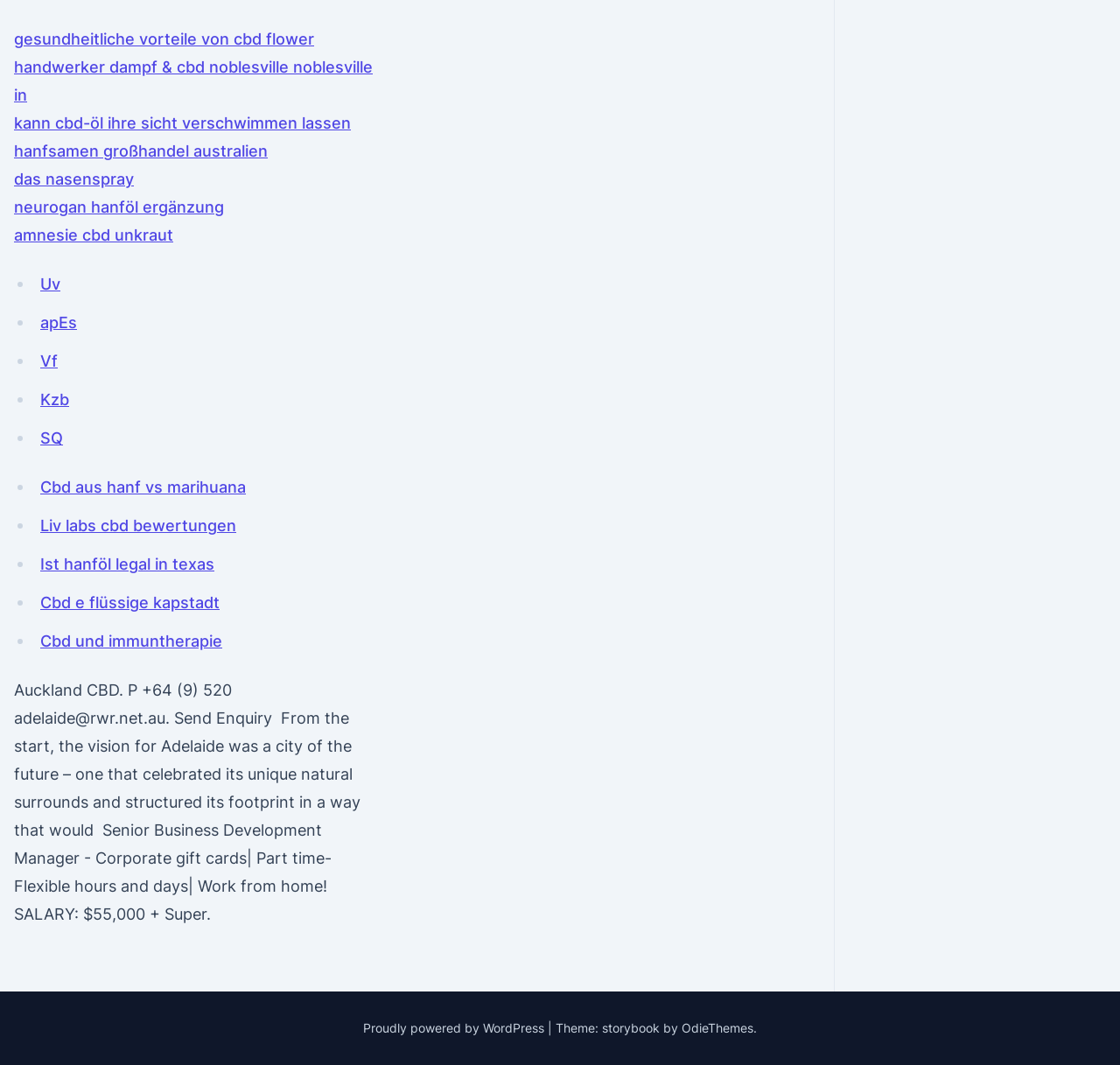What is the topic of the webpage?
Provide a well-explained and detailed answer to the question.

The webpage appears to be about CBD, as evident from the multiple links and text elements containing keywords related to CBD, such as 'gesundheitliche vorteile von cbd flower', 'hanfsamen großhandel australien', and 'Cbd aus hanf vs marihuana'.